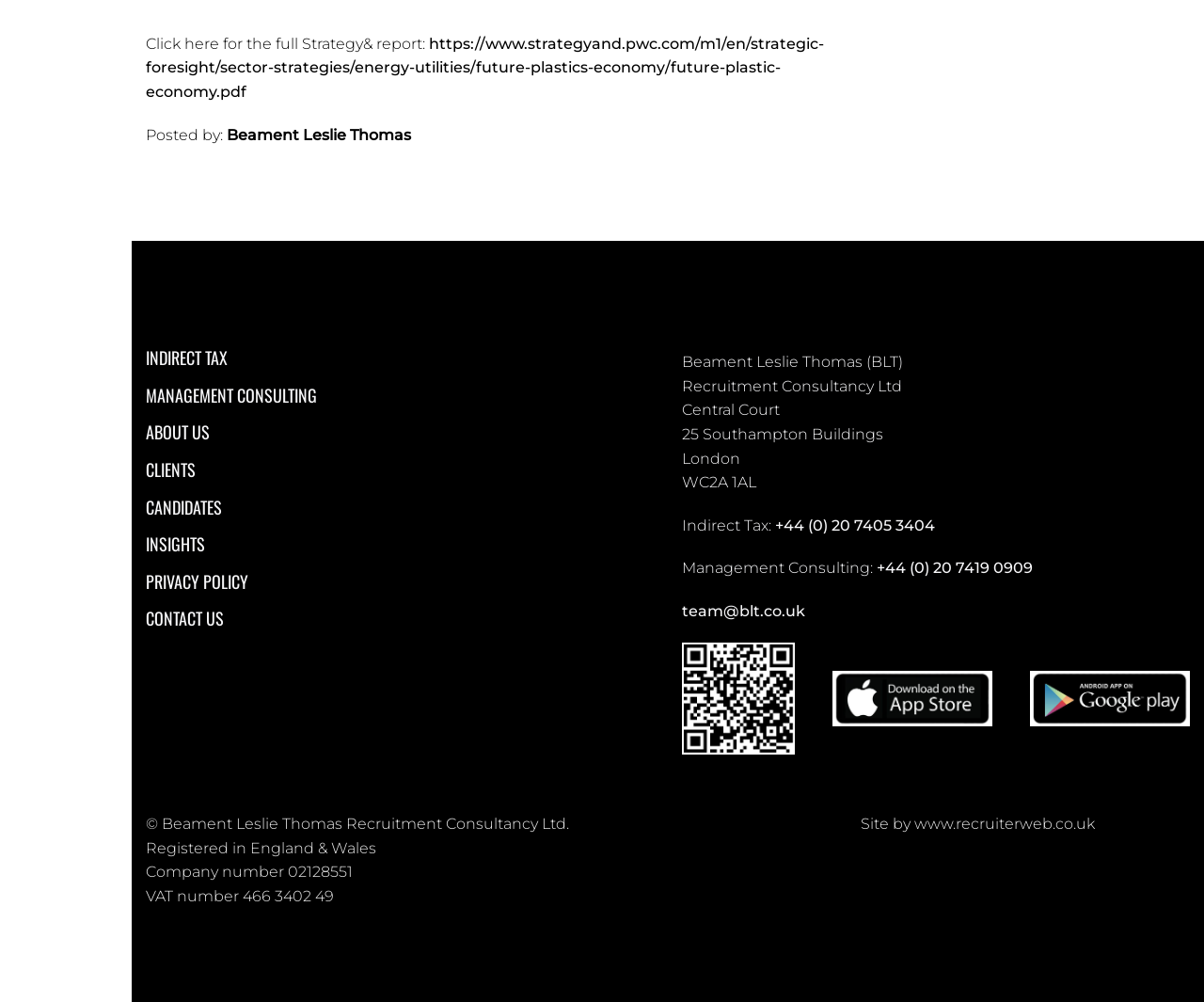What is the address of the company?
Based on the image, answer the question with a single word or brief phrase.

25 Southampton Buildings, London WC2A 1AL